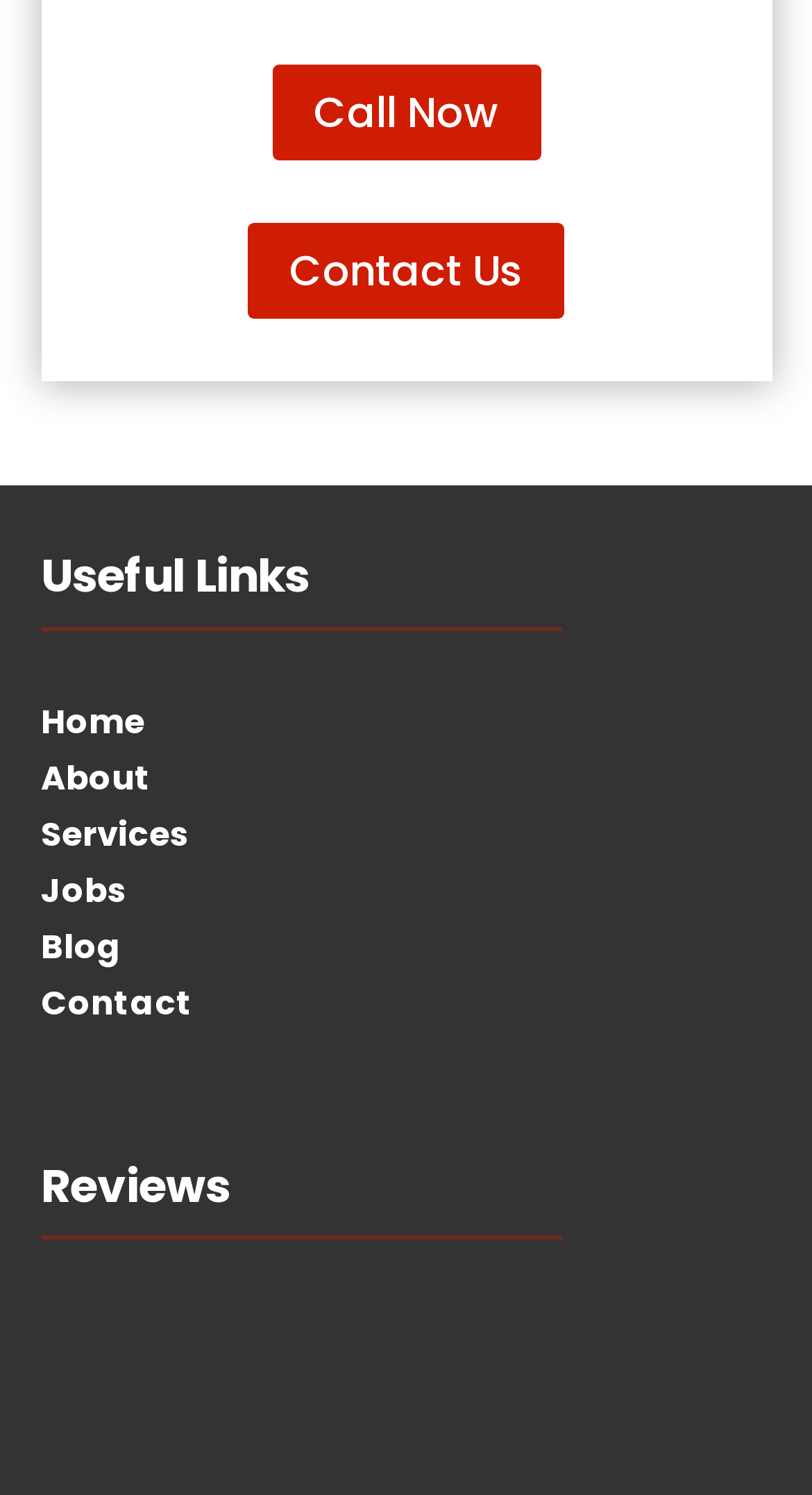What is the last item in the navigation menu?
From the screenshot, provide a brief answer in one word or phrase.

Reviews